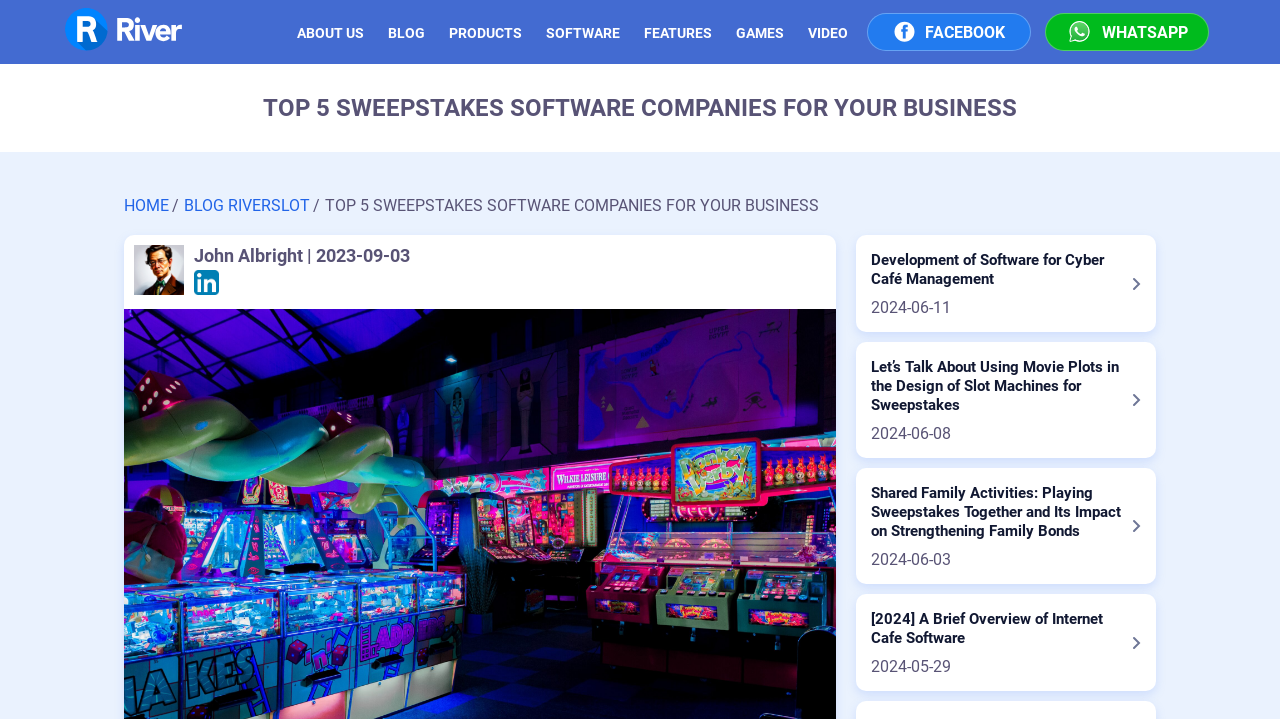Locate the UI element described by Blog Riverslot and provide its bounding box coordinates. Use the format (top-left x, top-left y, bottom-right x, bottom-right y) with all values as floating point numbers between 0 and 1.

[0.144, 0.273, 0.242, 0.299]